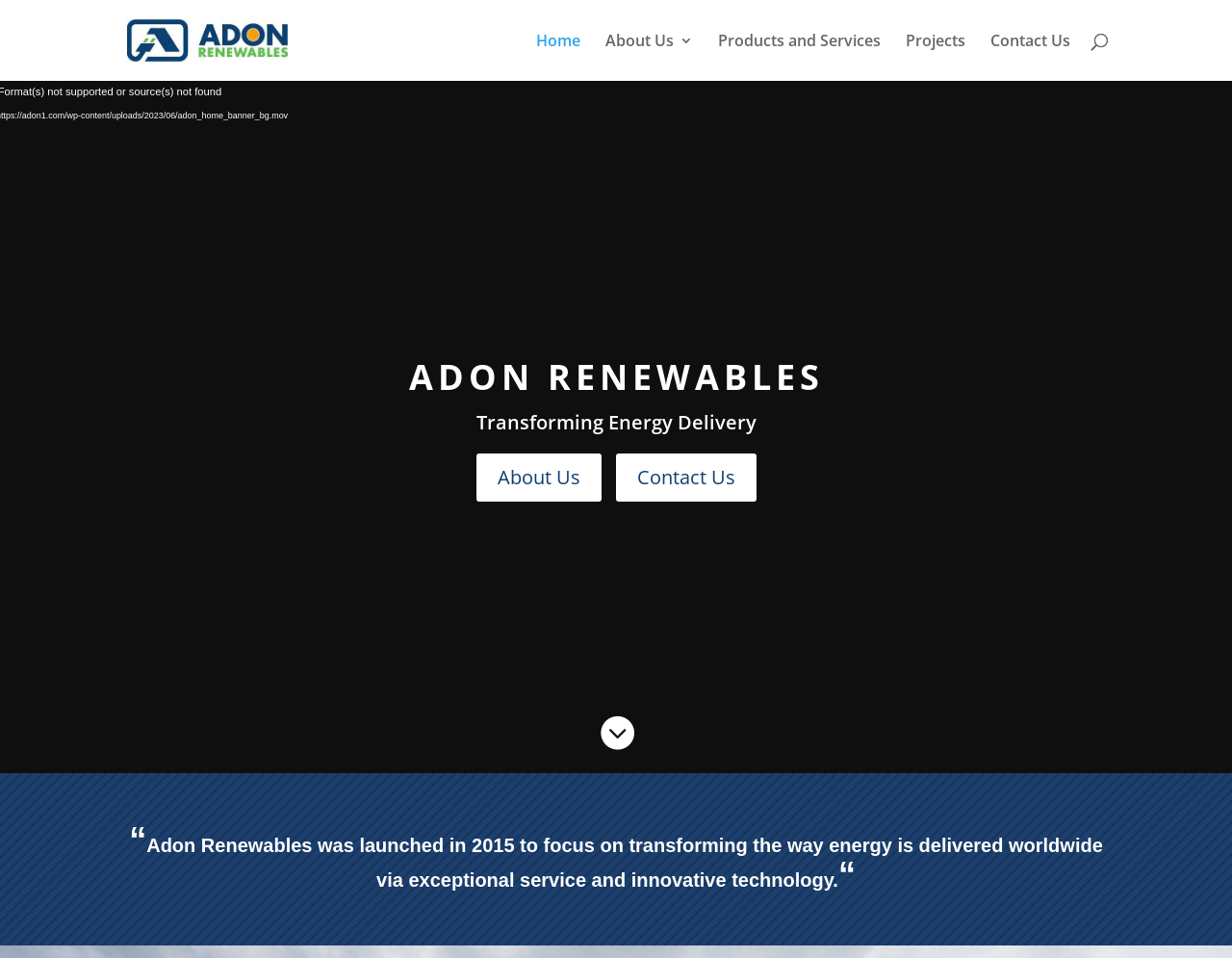What is the tagline of the company?
Give a one-word or short-phrase answer derived from the screenshot.

Transforming Energy Delivery